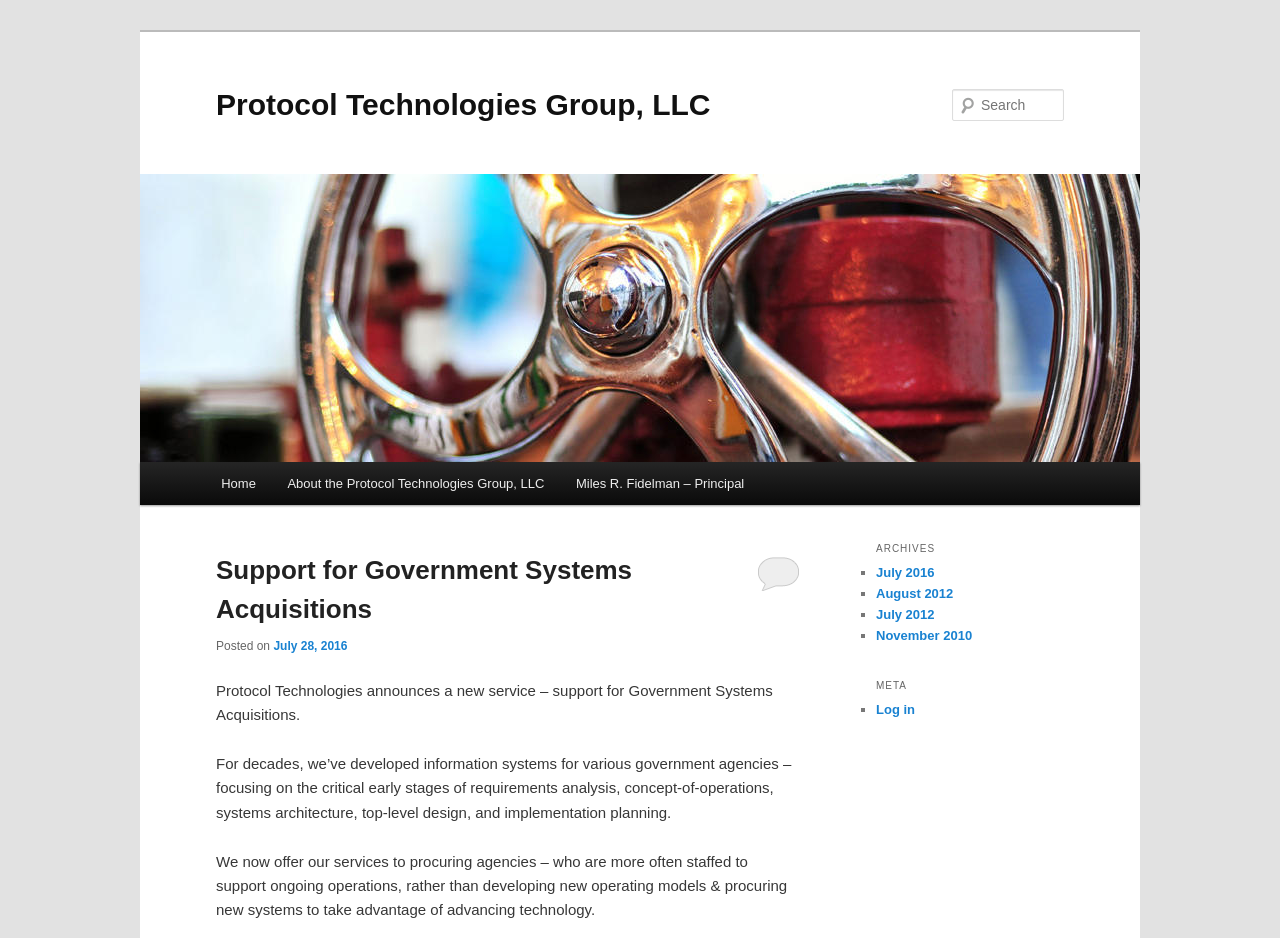Determine the bounding box coordinates of the region to click in order to accomplish the following instruction: "View archives". Provide the coordinates as four float numbers between 0 and 1, specifically [left, top, right, bottom].

[0.684, 0.571, 0.831, 0.599]